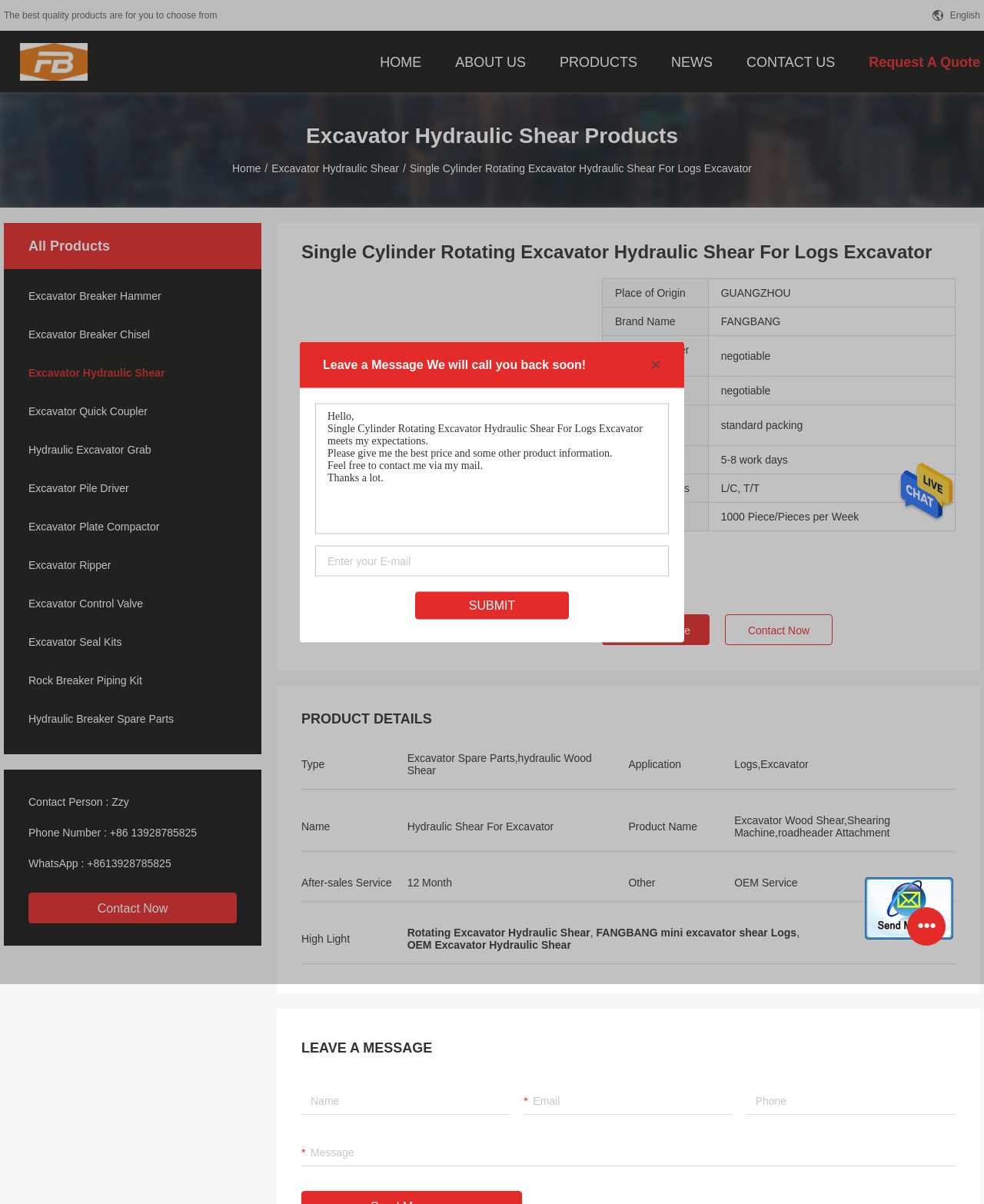Please identify the bounding box coordinates of the element on the webpage that should be clicked to follow this instruction: "Click the HOME link". The bounding box coordinates should be given as four float numbers between 0 and 1, formatted as [left, top, right, bottom].

[0.377, 0.026, 0.438, 0.077]